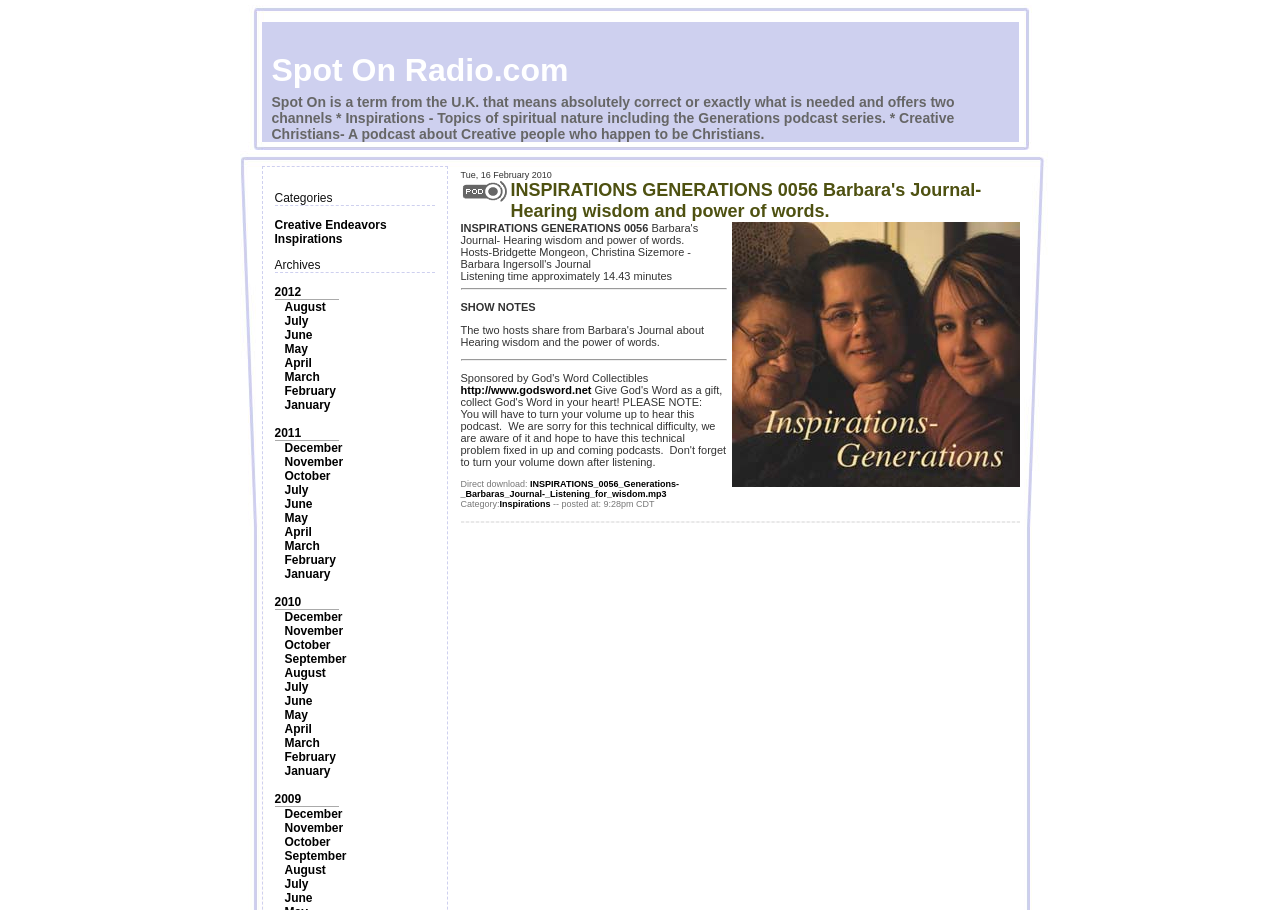Specify the bounding box coordinates of the element's region that should be clicked to achieve the following instruction: "Watch the video about fuel buying 101". The bounding box coordinates consist of four float numbers between 0 and 1, in the format [left, top, right, bottom].

None